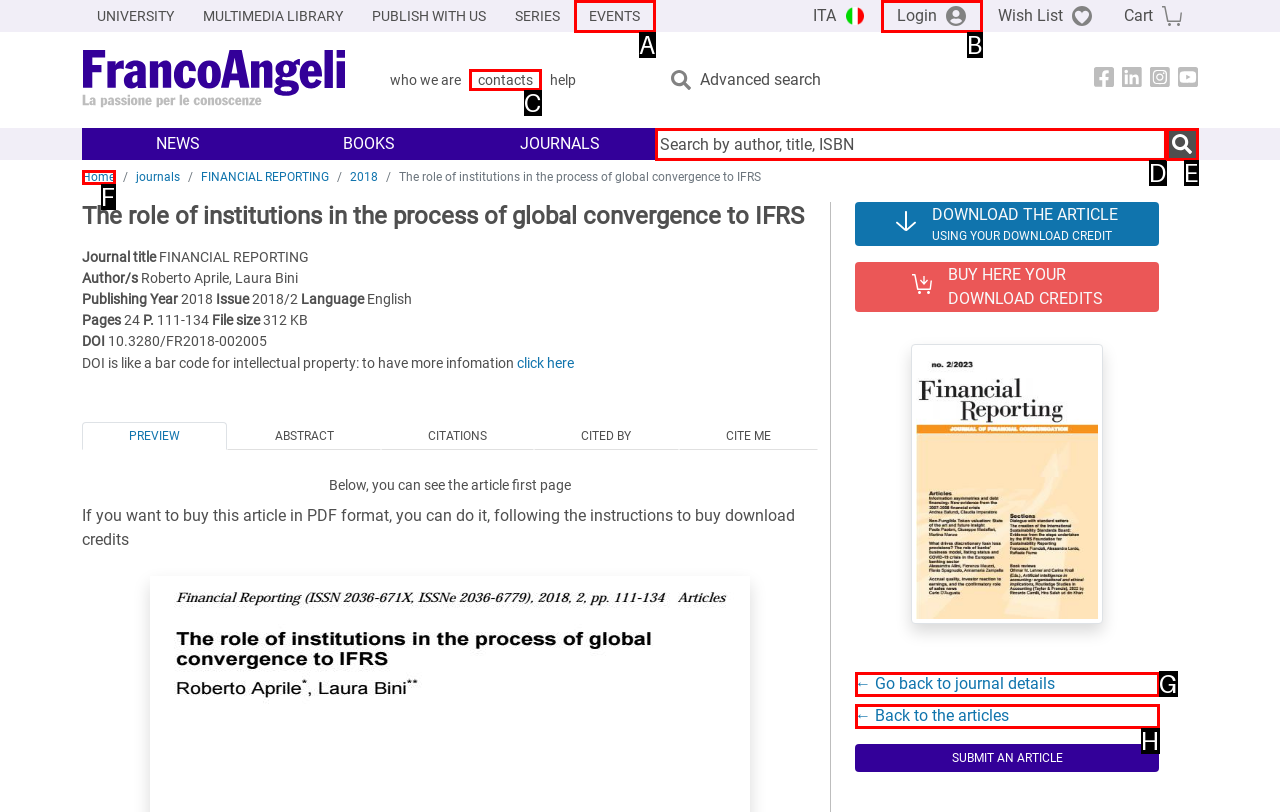Based on the given description: Home, determine which HTML element is the best match. Respond with the letter of the chosen option.

F